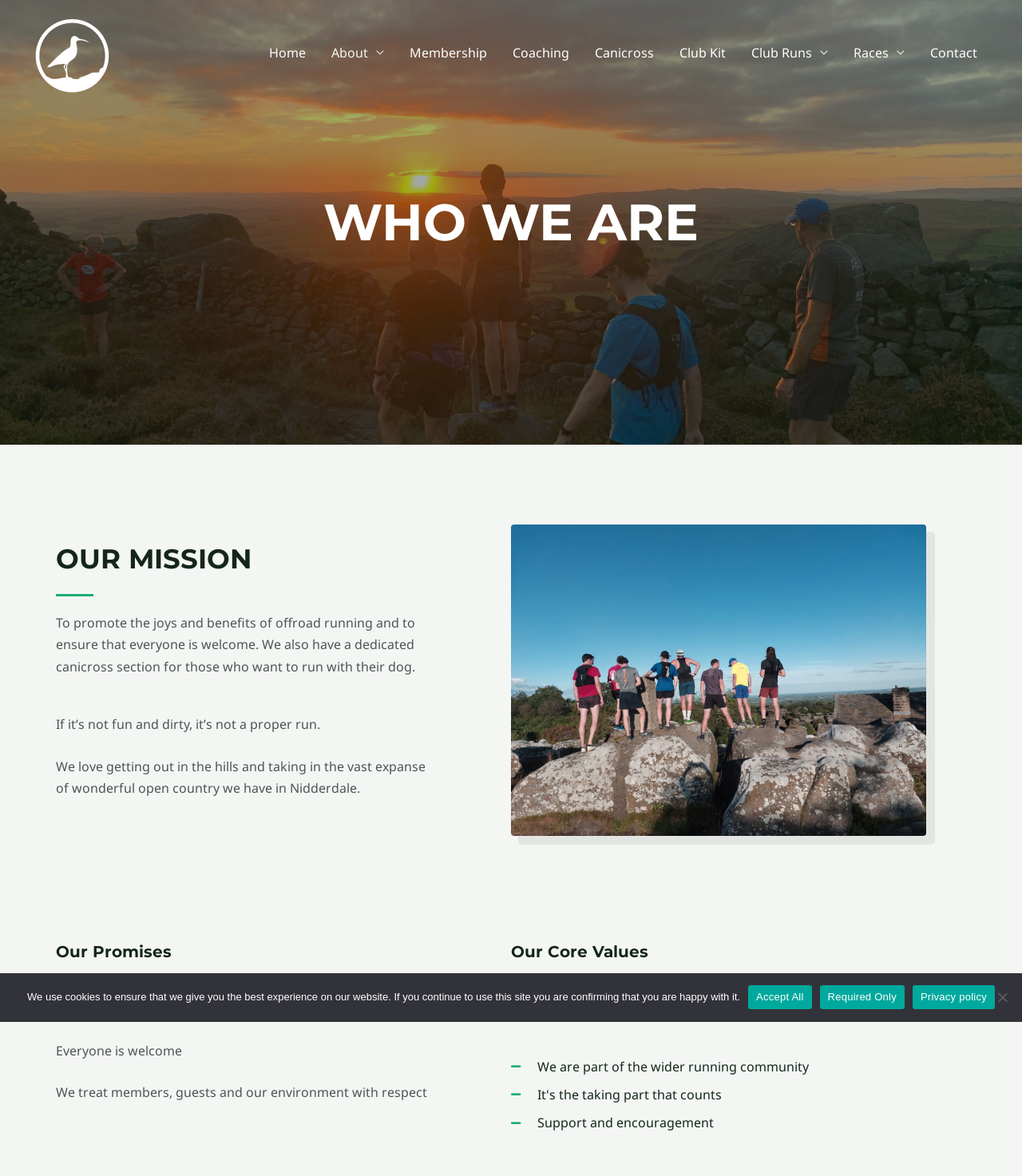Indicate the bounding box coordinates of the clickable region to achieve the following instruction: "Click the Membership link."

[0.388, 0.021, 0.489, 0.069]